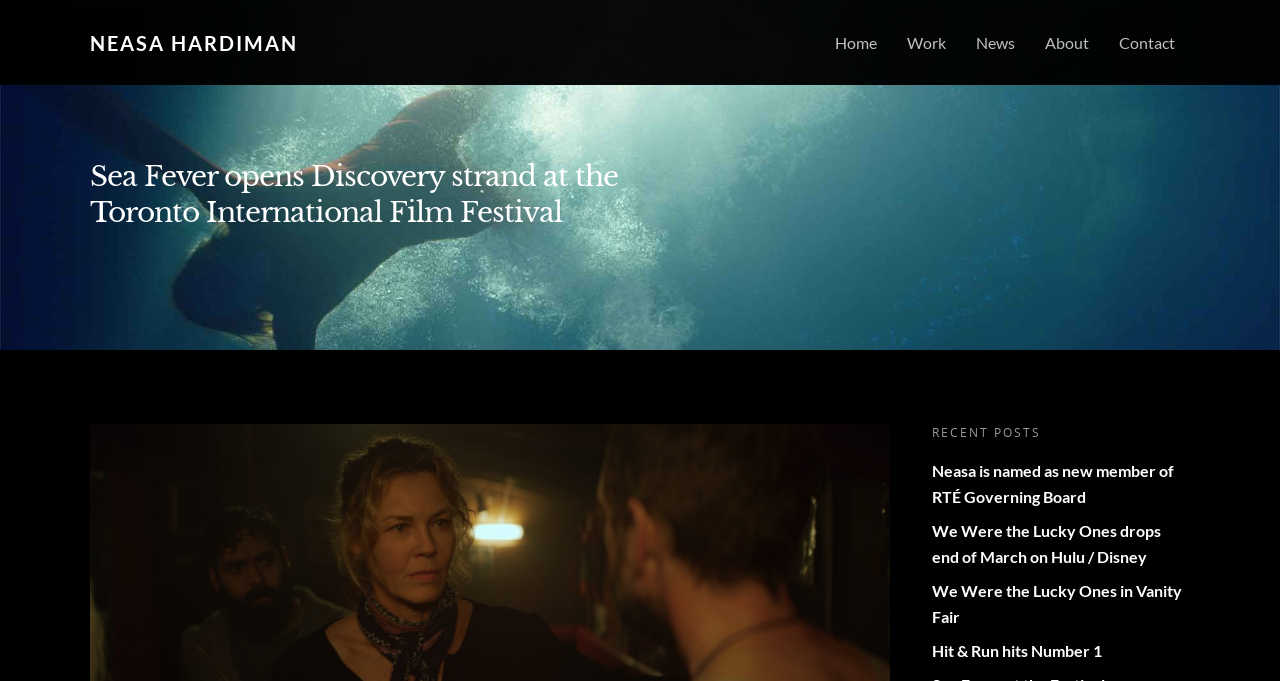Locate the bounding box coordinates of the region to be clicked to comply with the following instruction: "Search for something". The coordinates must be four float numbers between 0 and 1, in the form [left, top, right, bottom].

None